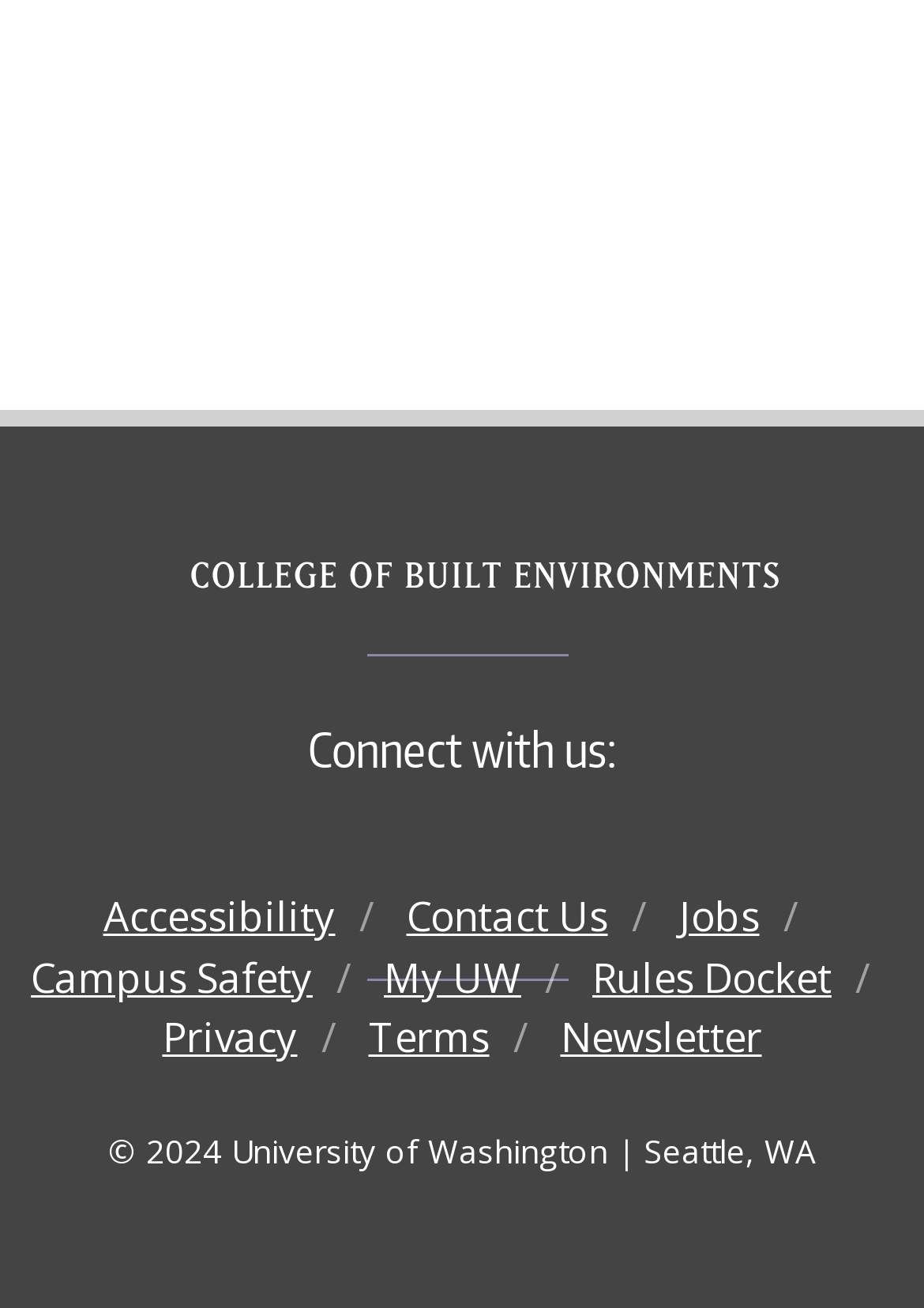Please specify the bounding box coordinates of the clickable region to carry out the following instruction: "Check the rules docket". The coordinates should be four float numbers between 0 and 1, in the format [left, top, right, bottom].

[0.641, 0.726, 0.9, 0.768]